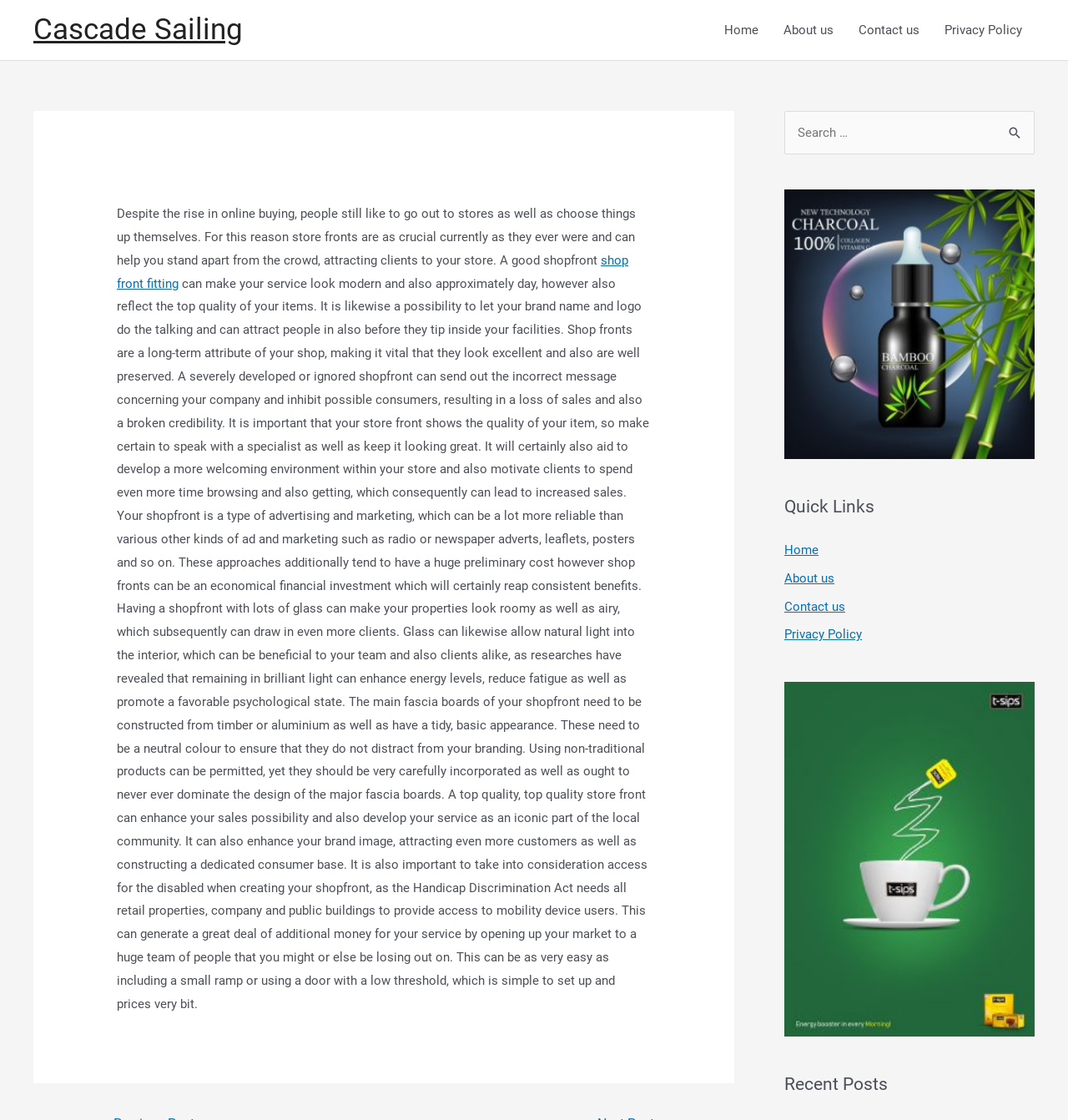Elaborate on the information and visuals displayed on the webpage.

The webpage is about the importance of traditional shop fronts, specifically discussing their design and functionality. At the top left of the page, there is a link to "Cascade Sailing". Below this, there is a navigation menu with links to "Home", "About us", "Contact us", and "Privacy Policy". 

The main content of the page is an article that discusses the significance of shop fronts in attracting customers and creating a welcoming environment. The article is divided into several paragraphs, with a link to "shop front fitting" in the second paragraph. The text explains how a well-designed shop front can make a business look modern and reflect the quality of its products, while a poorly designed or neglected shop front can deter customers.

On the right side of the page, there are several complementary sections. The first section contains a search box with a "Search" button. Below this, there are three more sections, each with a heading and links to various pages. The second section has a heading "Quick Links" with links to "Home", "About us", "Contact us", and "Privacy Policy". The third section has a heading "Recent Posts", but no specific posts are listed.